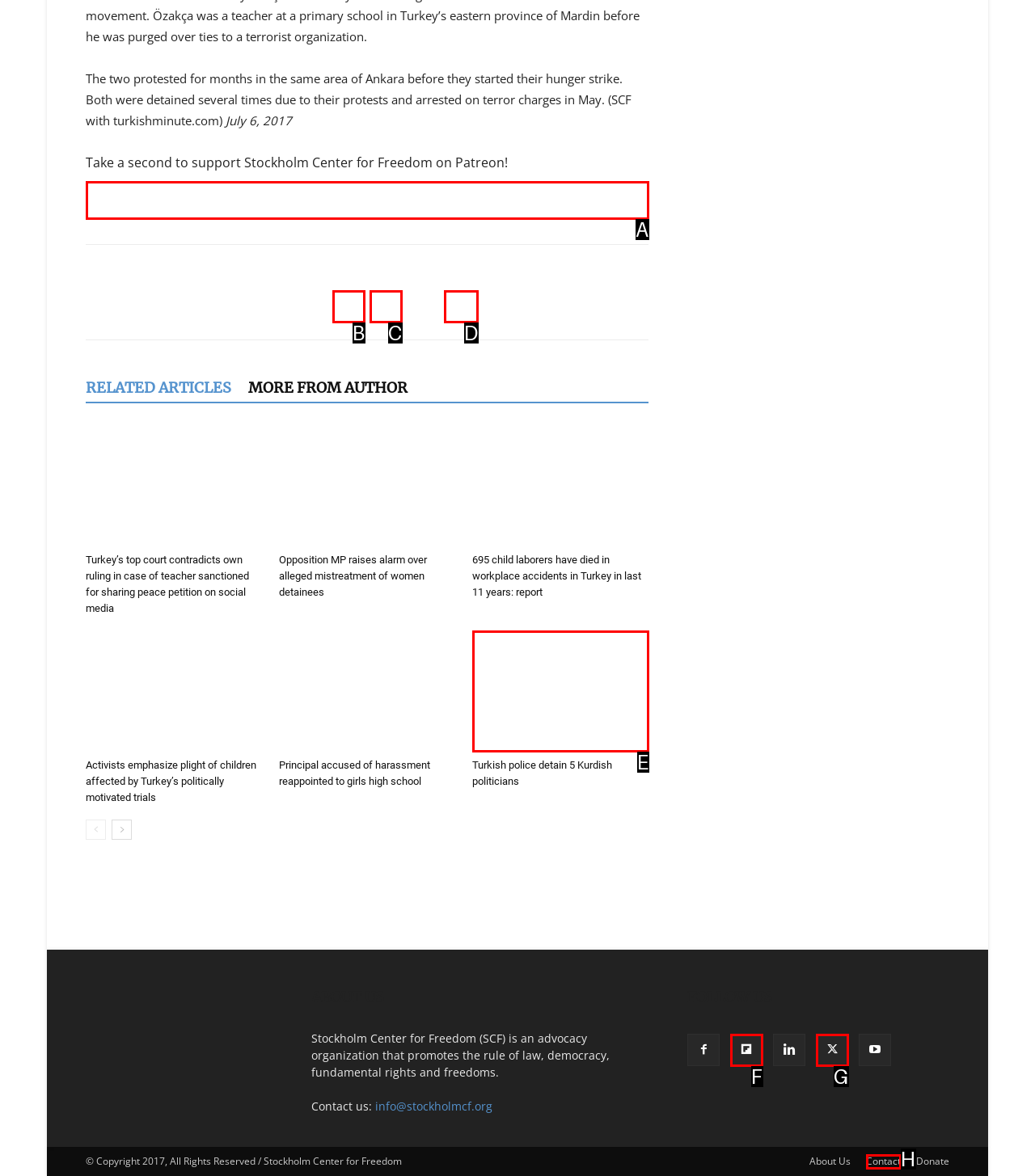Determine which HTML element best suits the description: title="More". Reply with the letter of the matching option.

D